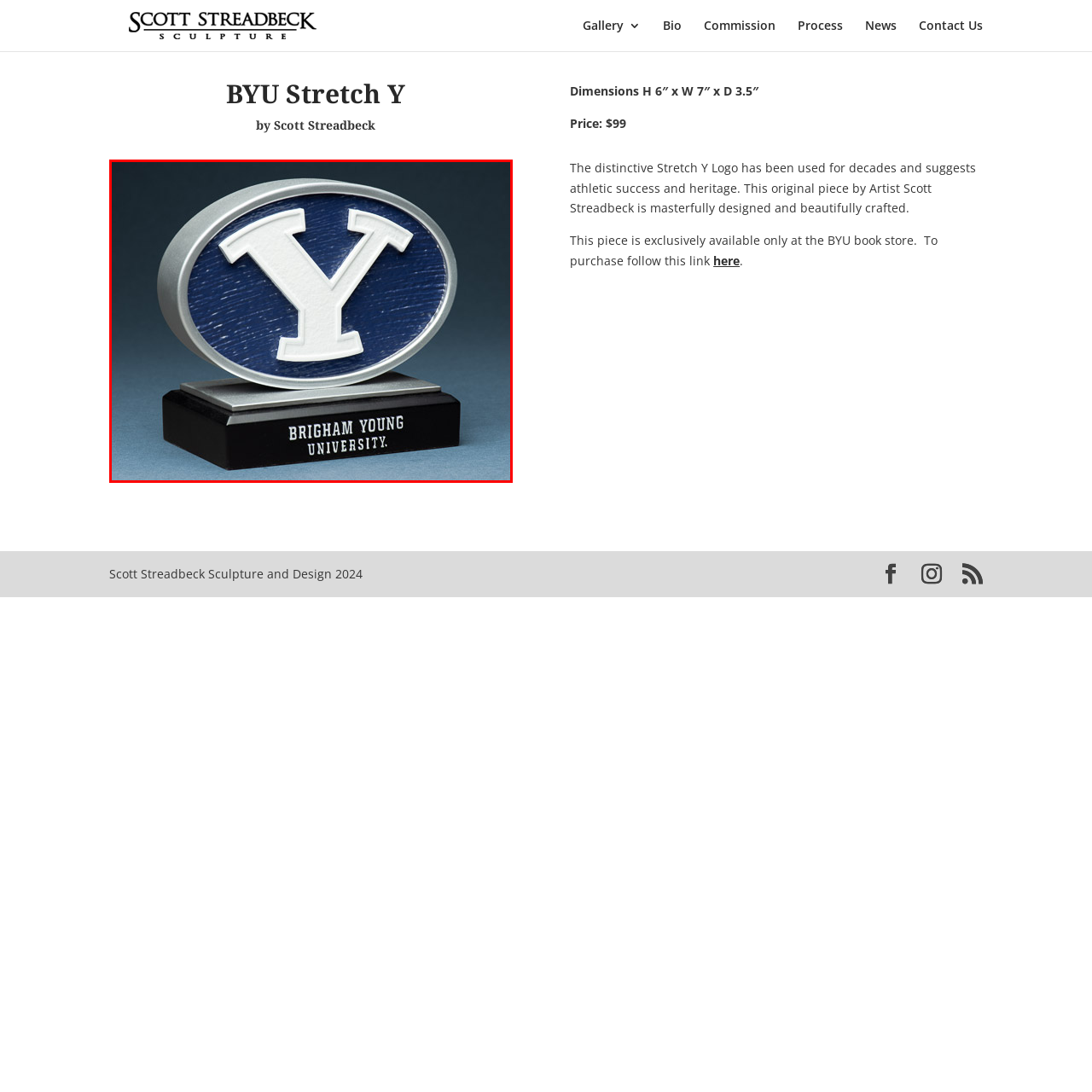Where is the sculpture exclusively available?
Look at the image within the red bounding box and respond with a single word or phrase.

BYU bookstore